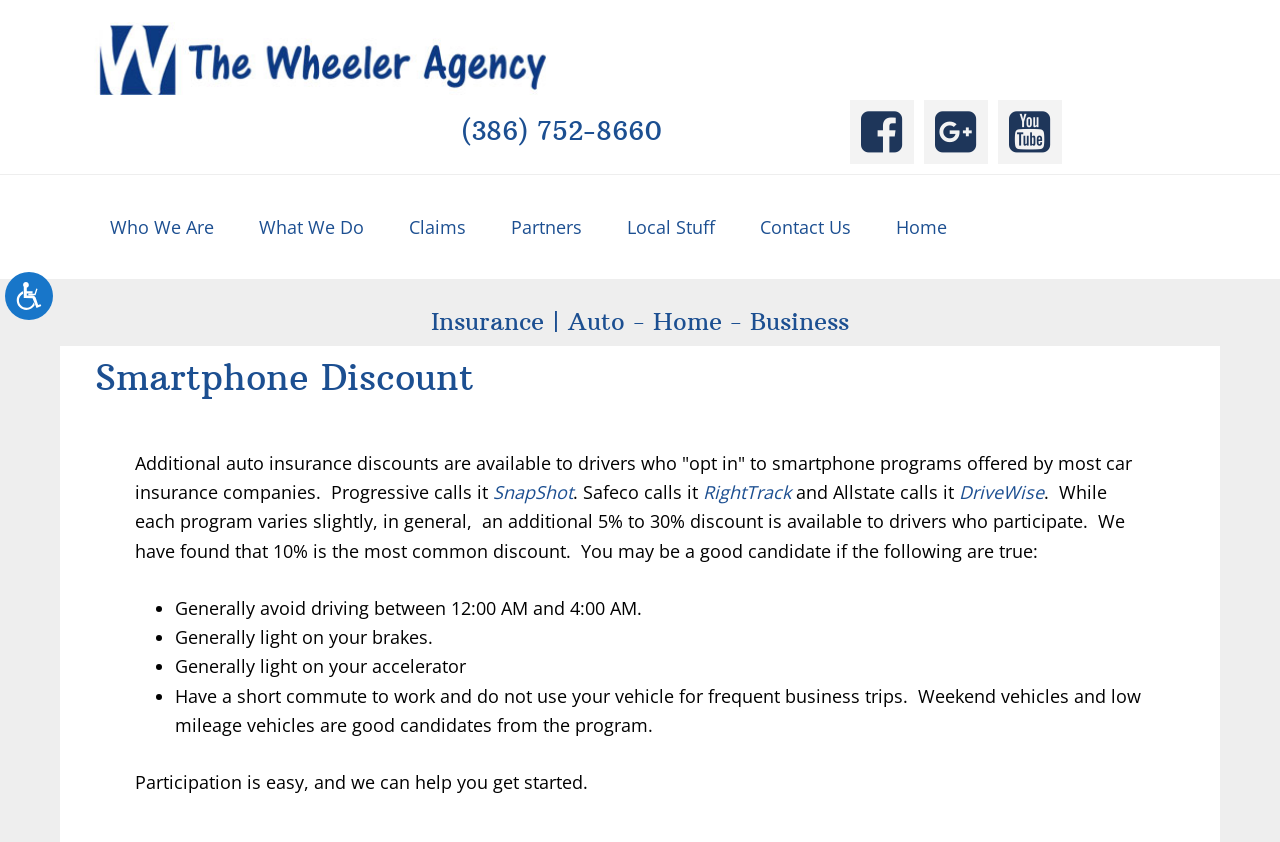Consider the image and give a detailed and elaborate answer to the question: 
What is the phone number of The Wheeler Agency?

I found the phone number by looking at the heading element that contains the phone number, which is '(386) 752-8660'. This element is a child of the root element and has a bounding box with y1 and y2 coordinates that indicate it is located near the top of the page.